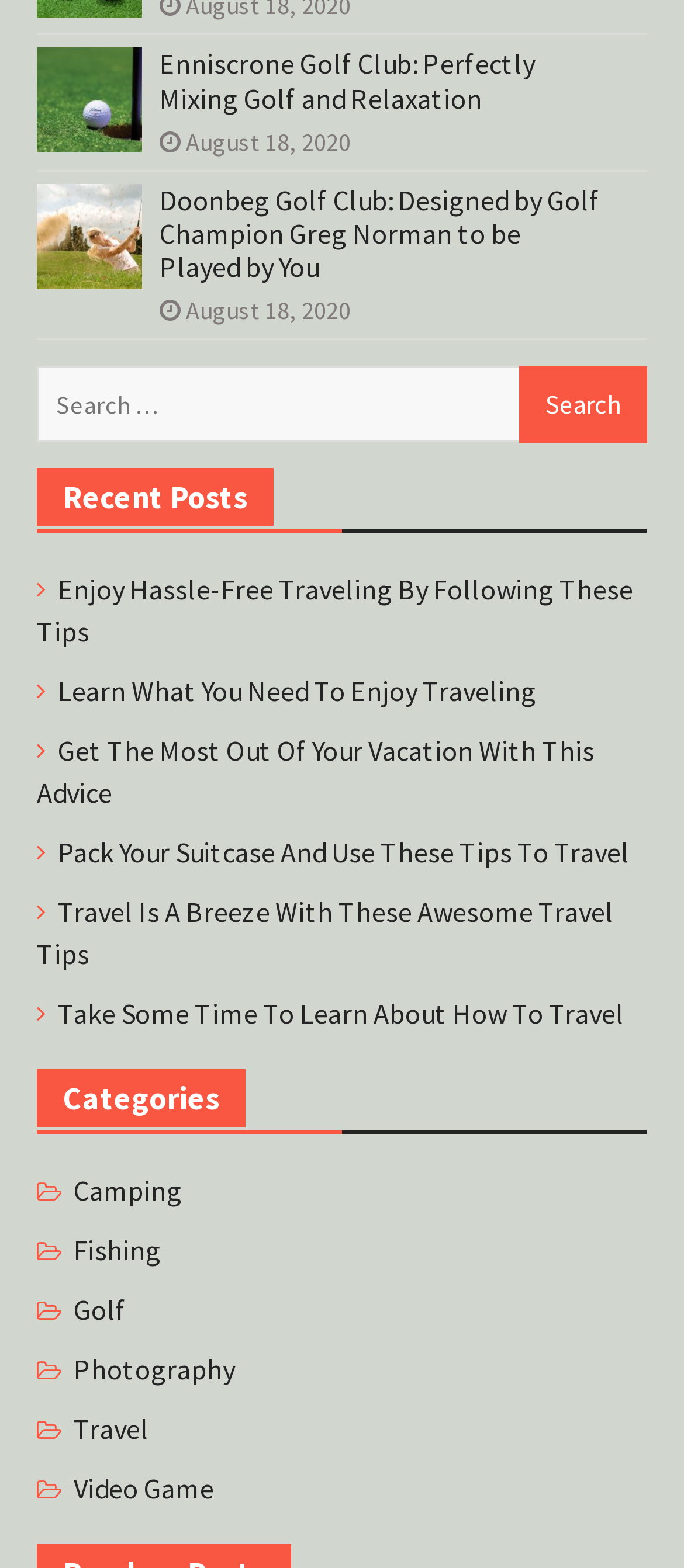What is the purpose of the search box? Please answer the question using a single word or phrase based on the image.

To search for content